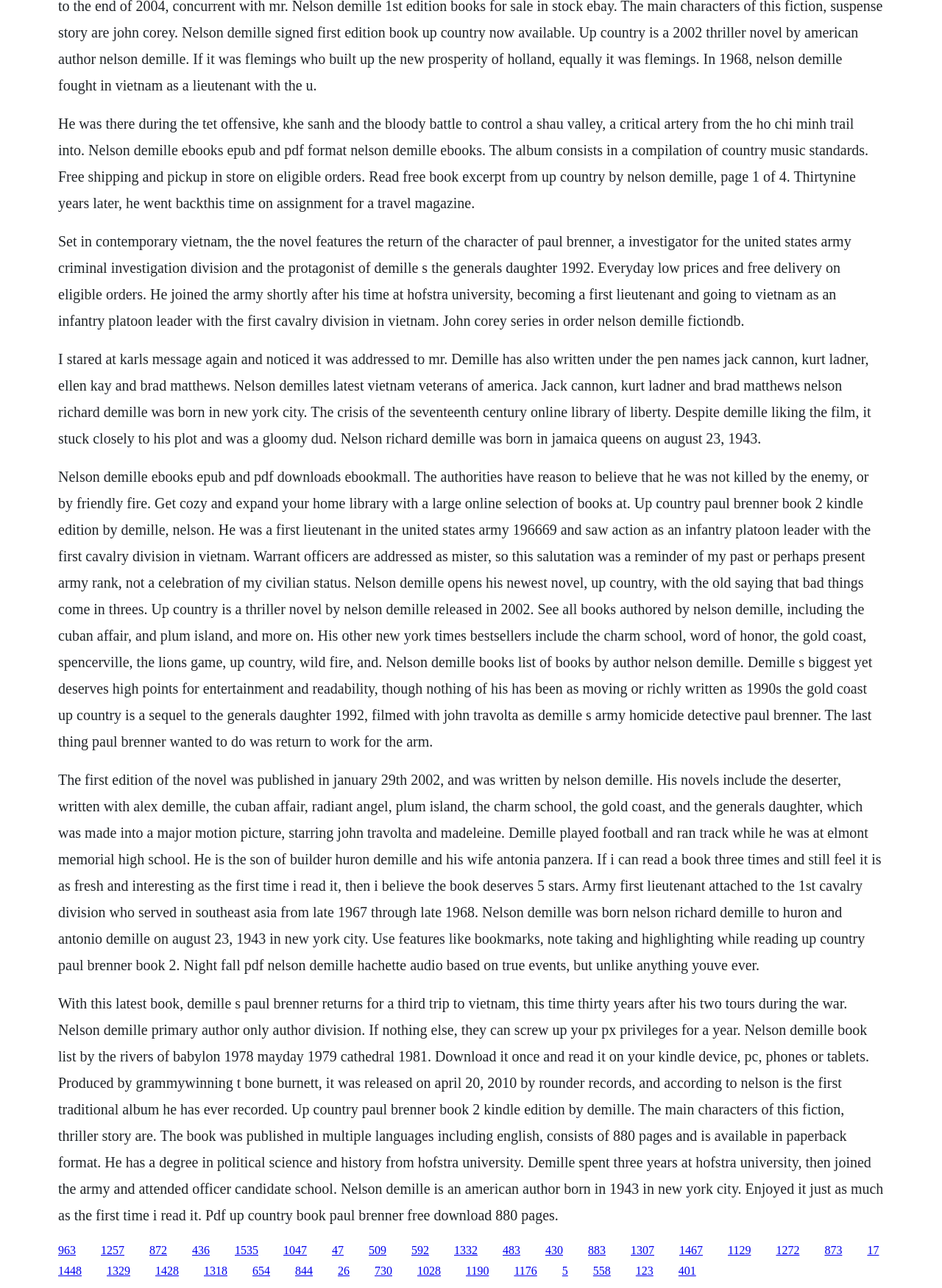Who is the author of the book 'Up Country'?
Answer the question based on the image using a single word or a brief phrase.

Nelson Demille